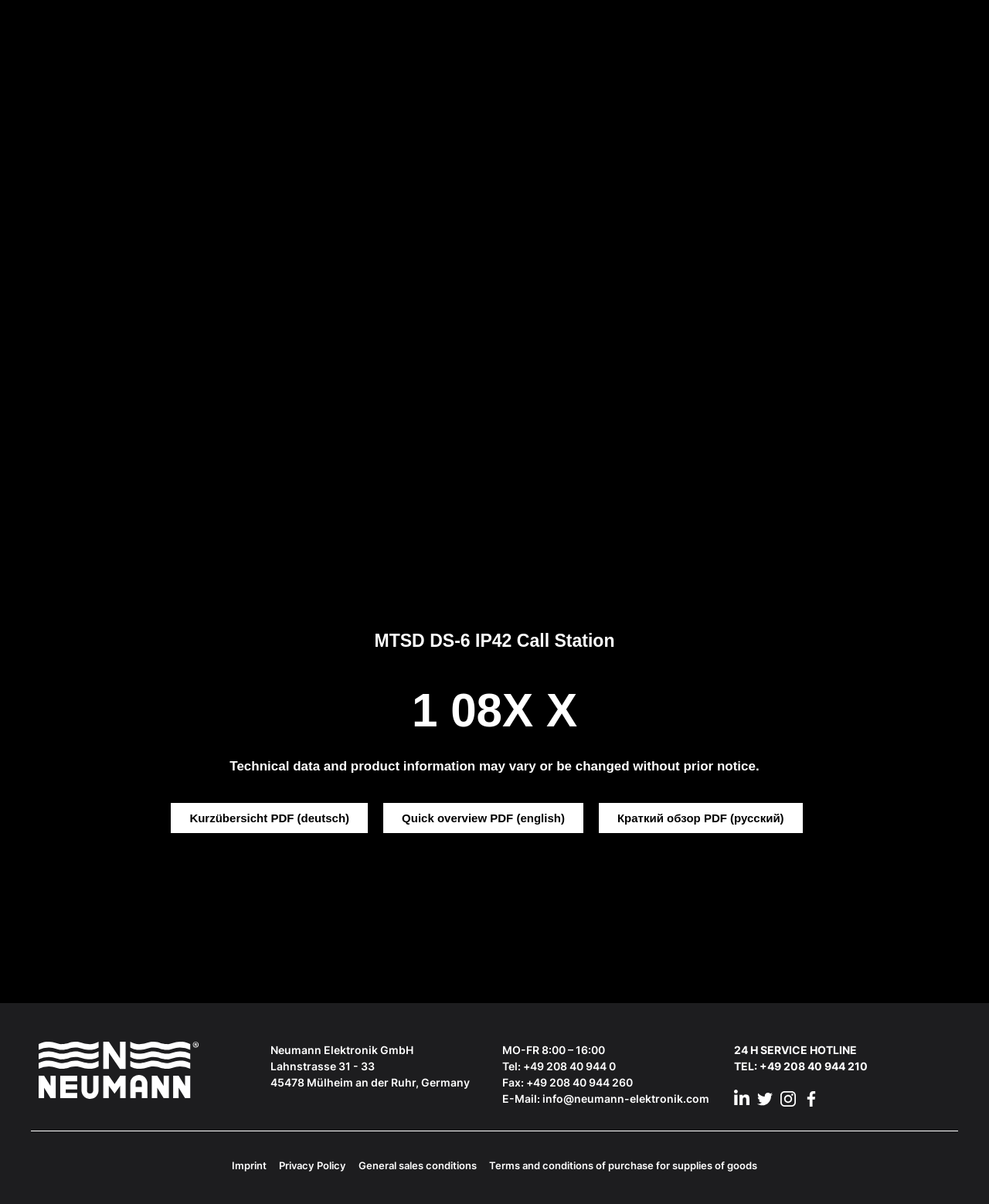Determine the bounding box coordinates of the clickable element to complete this instruction: "View terms and conditions of purchase". Provide the coordinates in the format of four float numbers between 0 and 1, [left, top, right, bottom].

[0.495, 0.962, 0.766, 0.974]